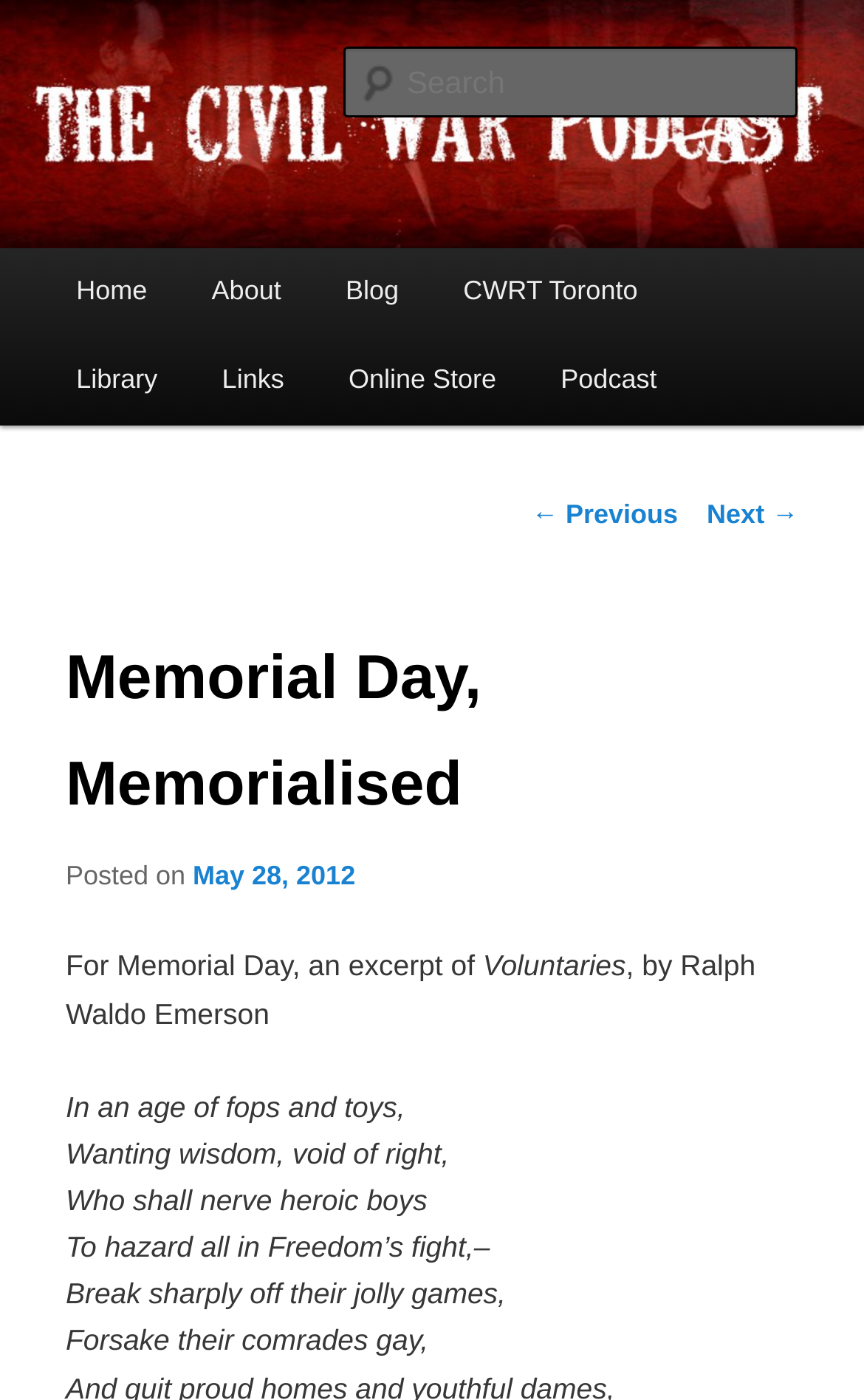Please find the bounding box for the UI element described by: "Online Store".

[0.366, 0.241, 0.612, 0.304]